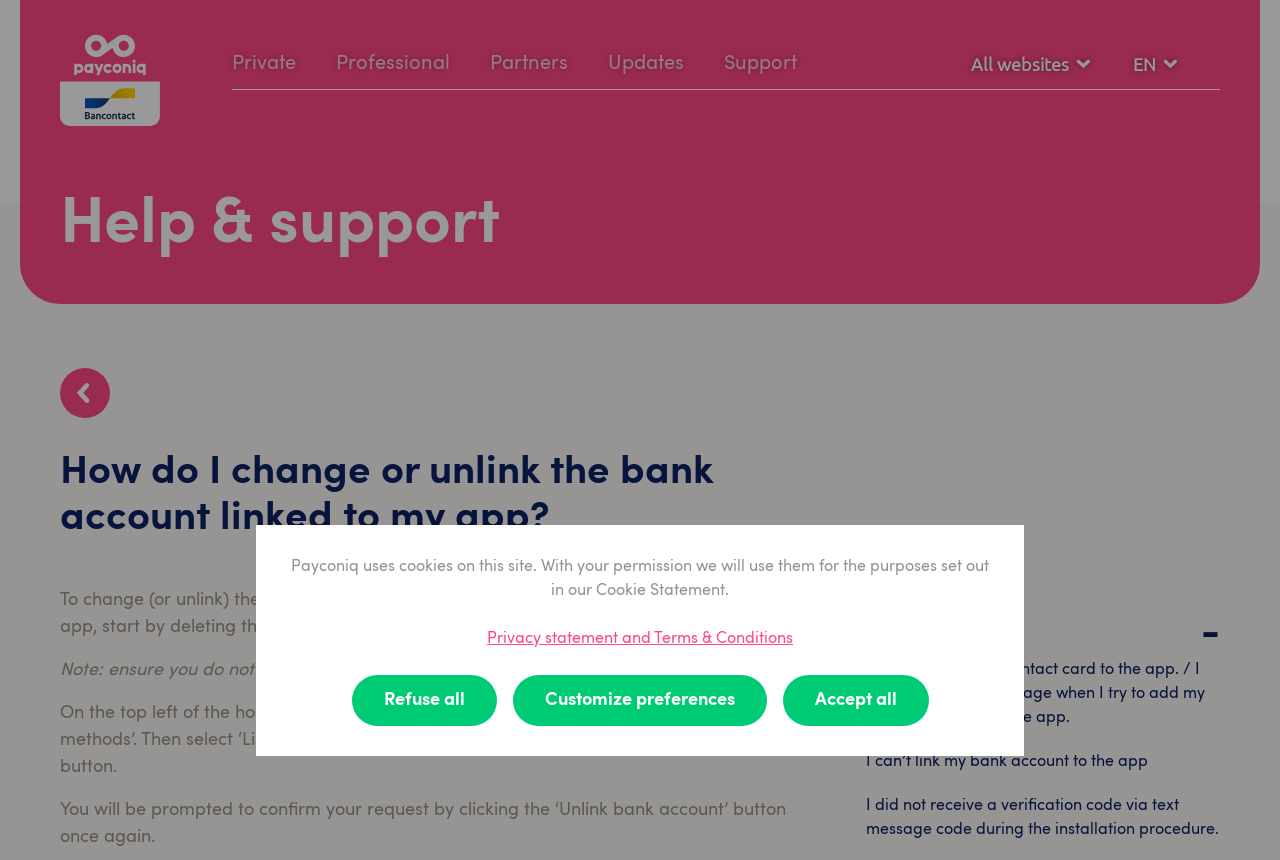Find the bounding box coordinates of the area that needs to be clicked in order to achieve the following instruction: "Click on the 'Support' link". The coordinates should be specified as four float numbers between 0 and 1, i.e., [left, top, right, bottom].

[0.566, 0.056, 0.623, 0.091]